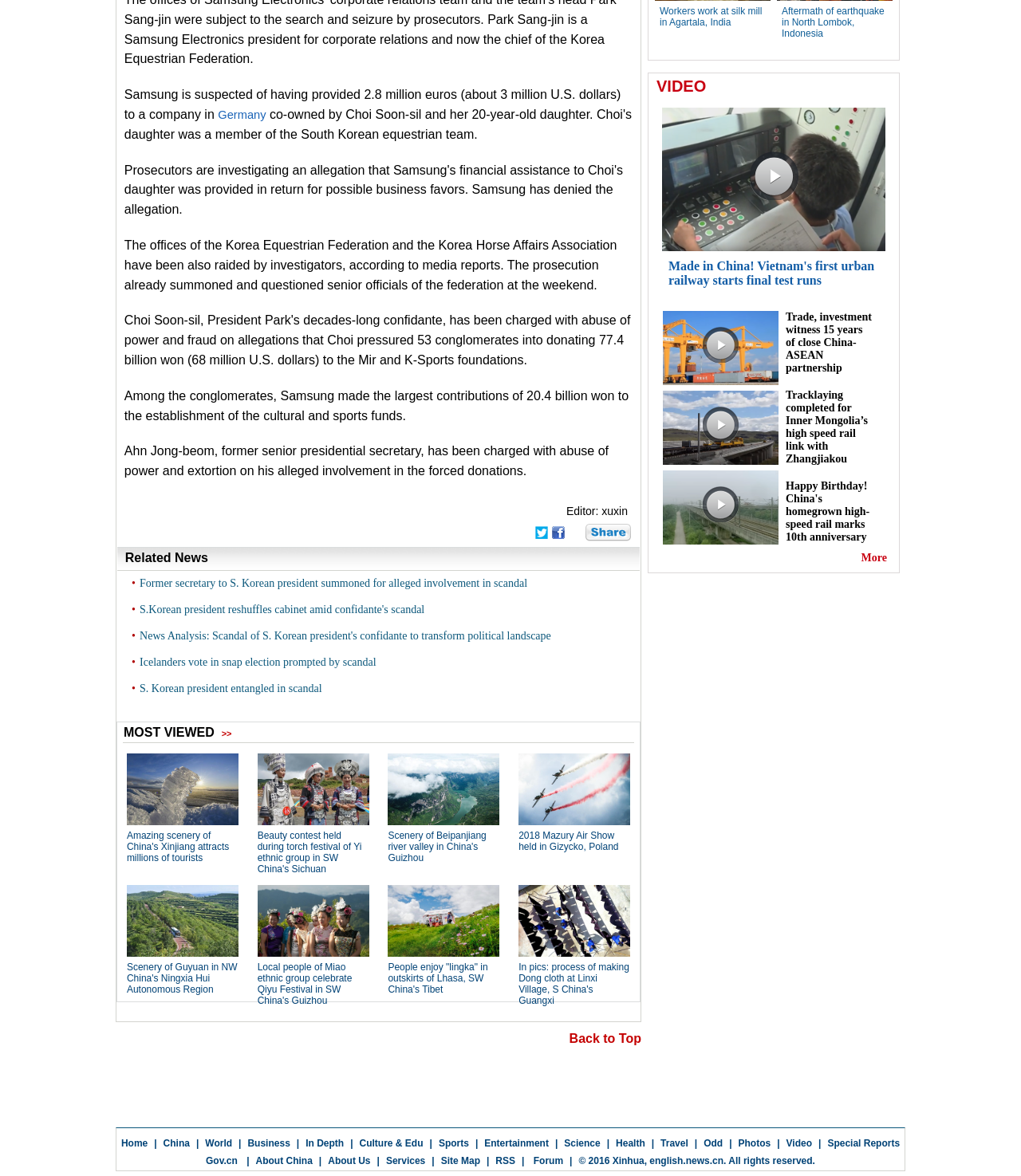Extract the bounding box for the UI element that matches this description: "February 2016".

None